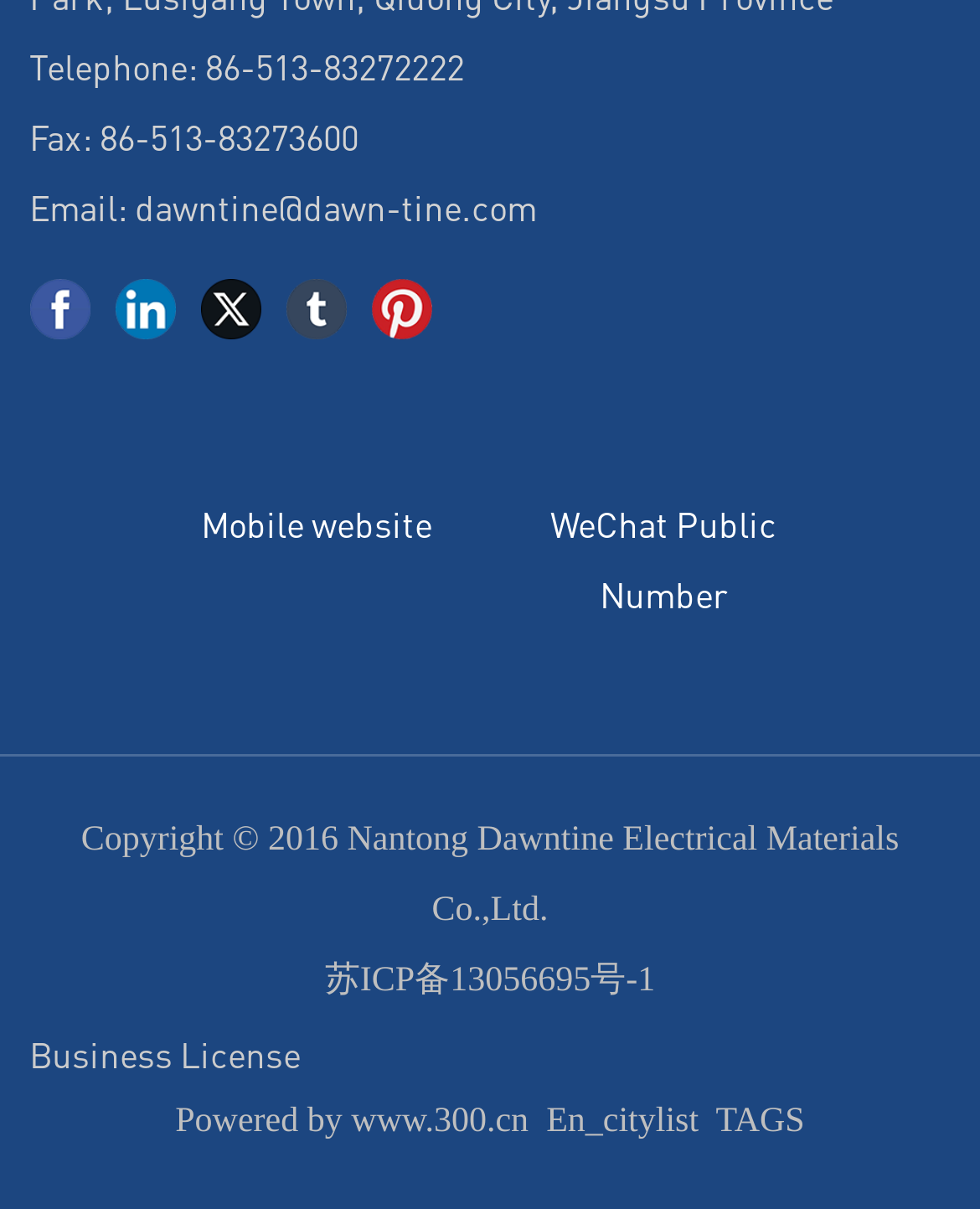Please locate the bounding box coordinates of the element that should be clicked to achieve the given instruction: "Click the 'COLLECTIONS' button".

None